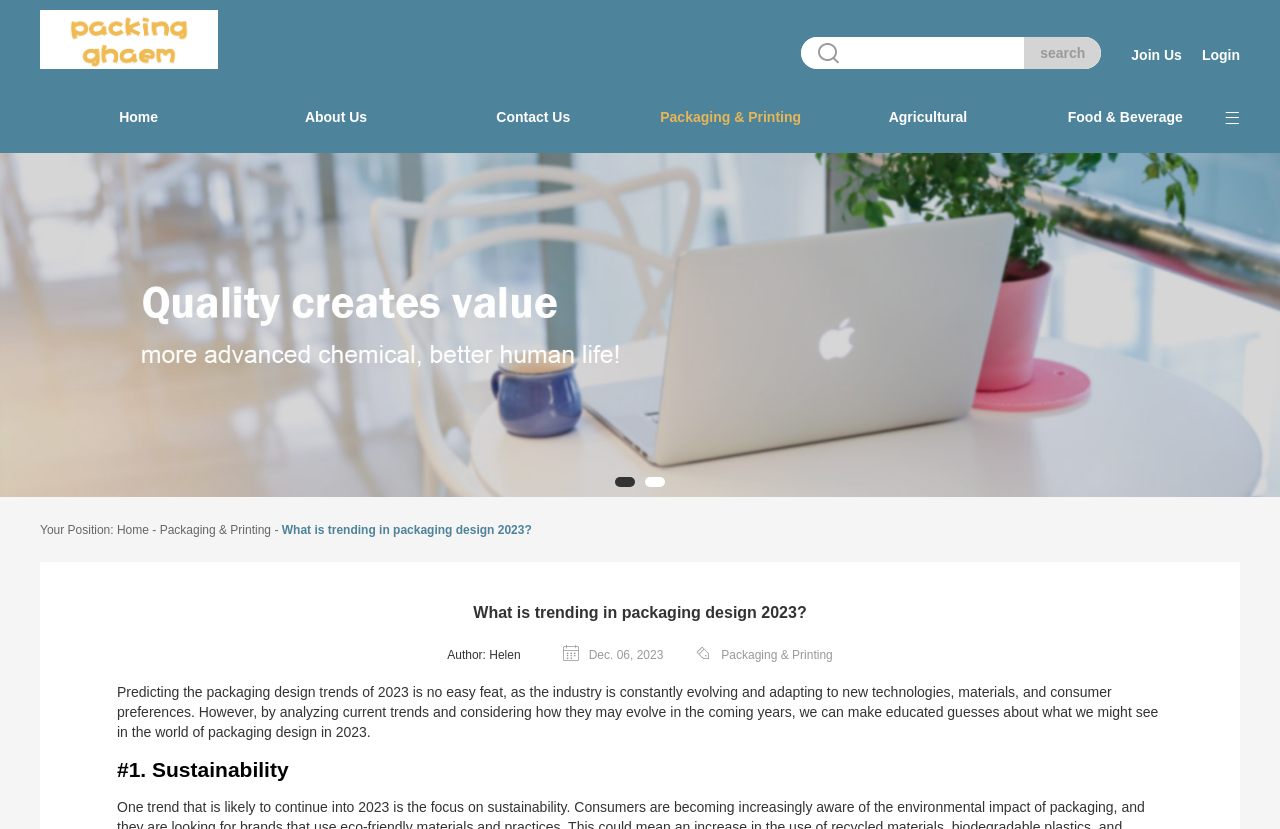What is the author's name?
Using the image, provide a detailed and thorough answer to the question.

I found the author's name by looking at the text 'Author: Helen' located above the article date, which is a common location for author credits.